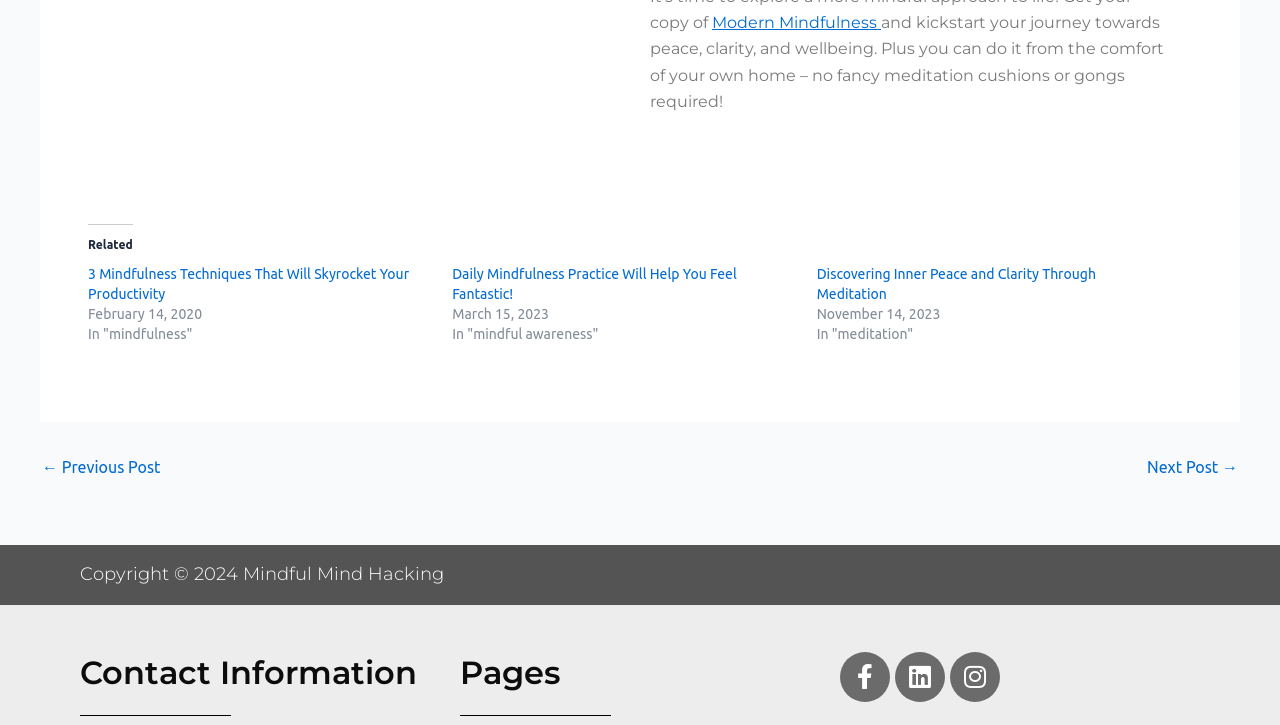Identify the bounding box coordinates for the UI element described by the following text: "Facebook-f". Provide the coordinates as four float numbers between 0 and 1, in the format [left, top, right, bottom].

[0.656, 0.899, 0.695, 0.968]